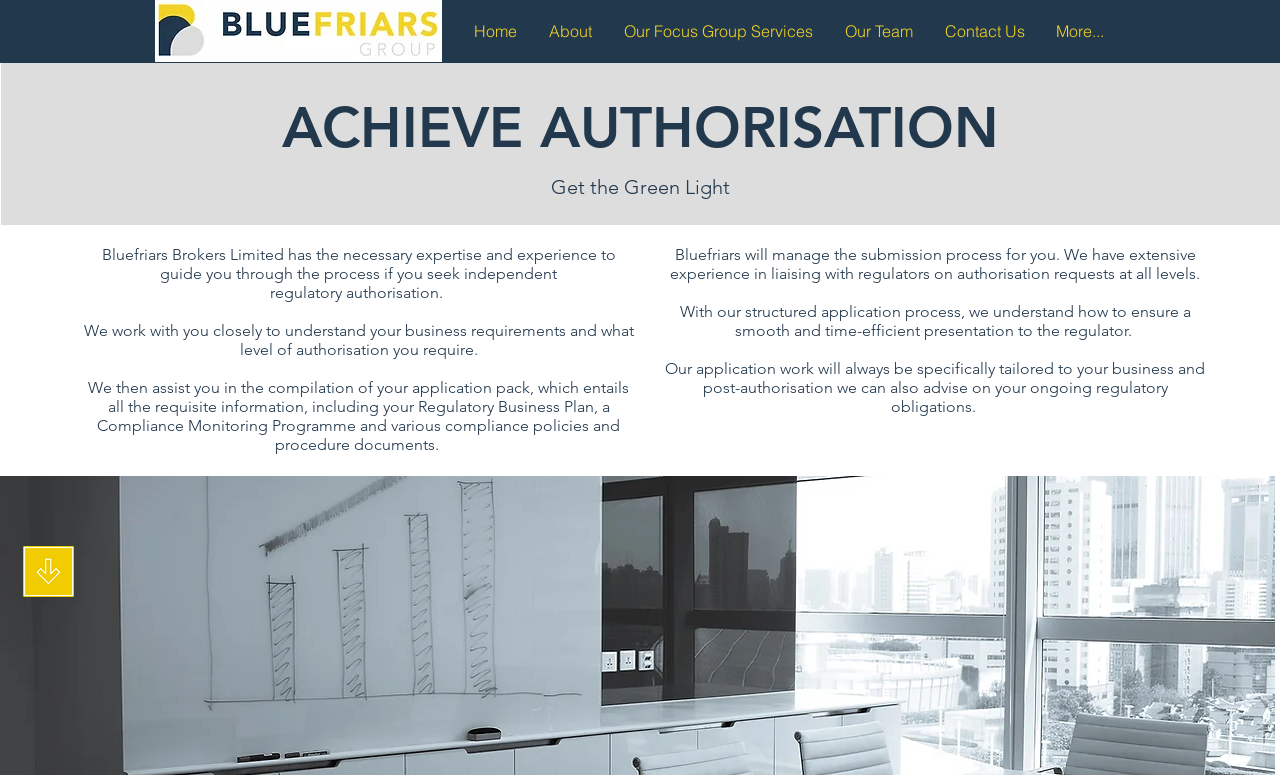Use the information in the screenshot to answer the question comprehensively: What does the company help with?

I found this information by reading the static text on the webpage, which mentions 'We then assist you in the compilation of your application pack, which entails all the requisite information, including your Regulatory Business Plan, a Compliance Monitoring Programme and various compliance policies and procedure documents.'